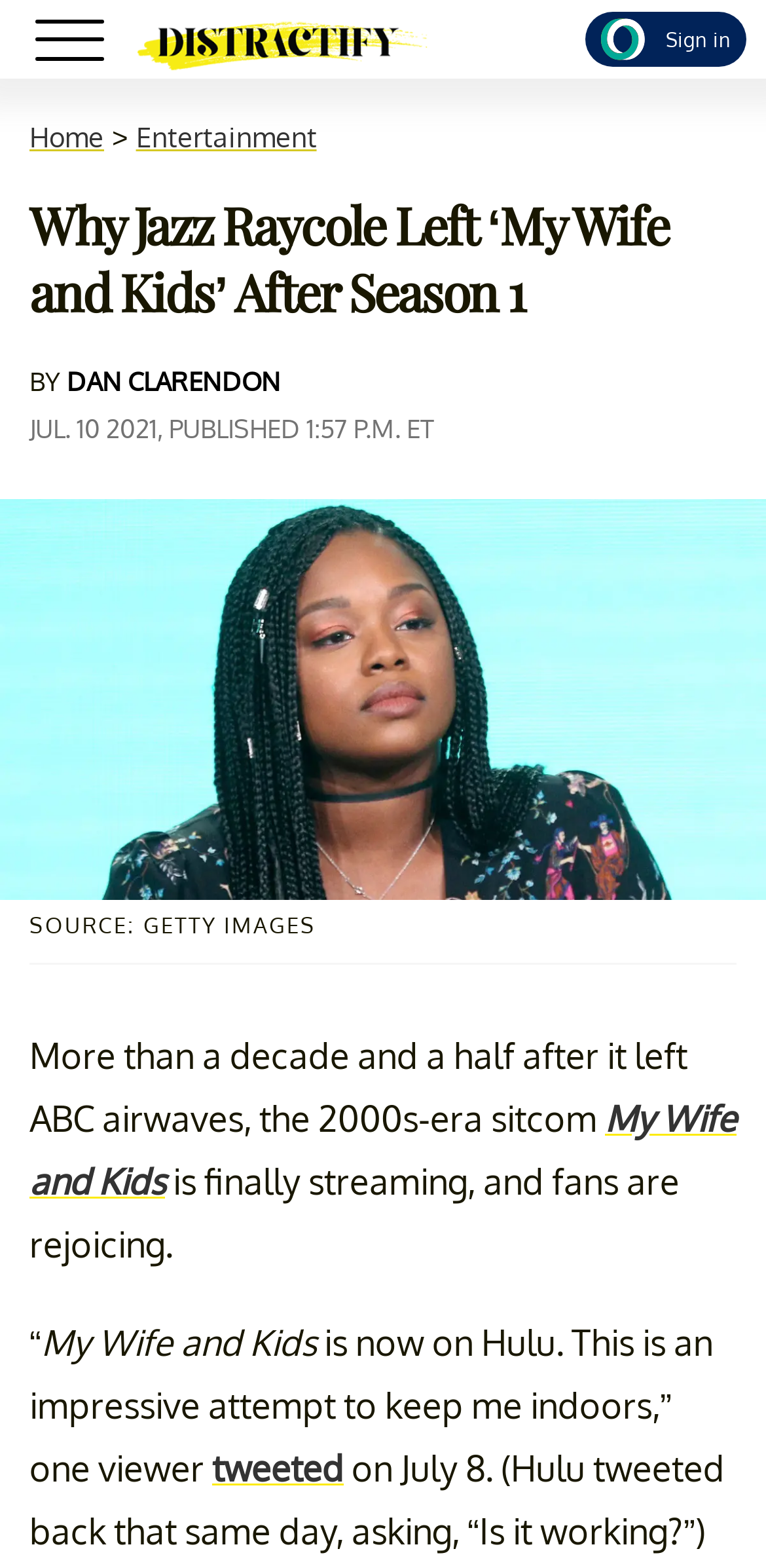Find the bounding box coordinates of the element's region that should be clicked in order to follow the given instruction: "Sign in". The coordinates should consist of four float numbers between 0 and 1, i.e., [left, top, right, bottom].

[0.764, 0.008, 0.974, 0.043]